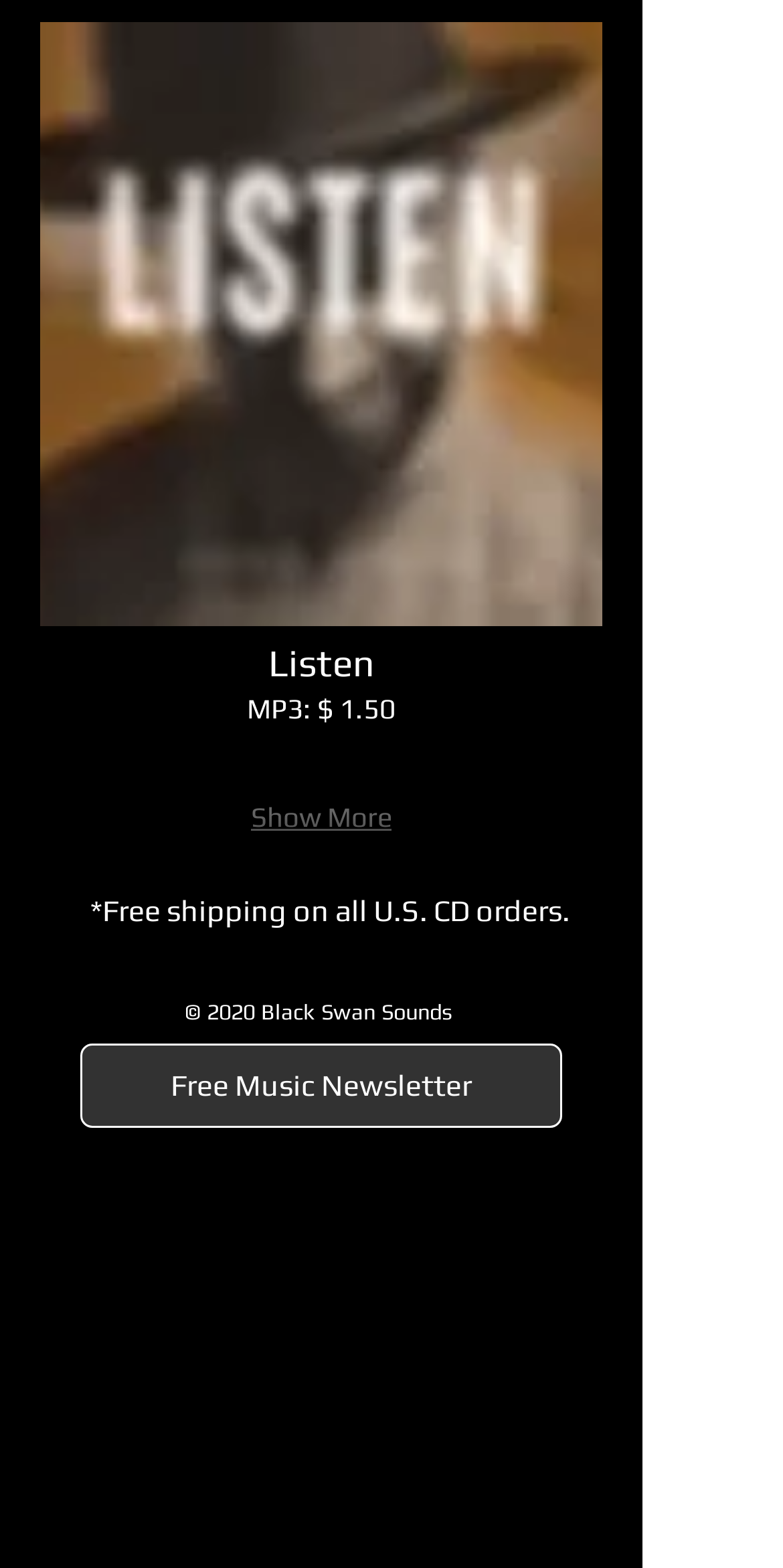What is the copyright year?
Please analyze the image and answer the question with as much detail as possible.

The copyright year is mentioned in the StaticText ' 2020 Black Swan Sounds' which is a child element of the Root Element.